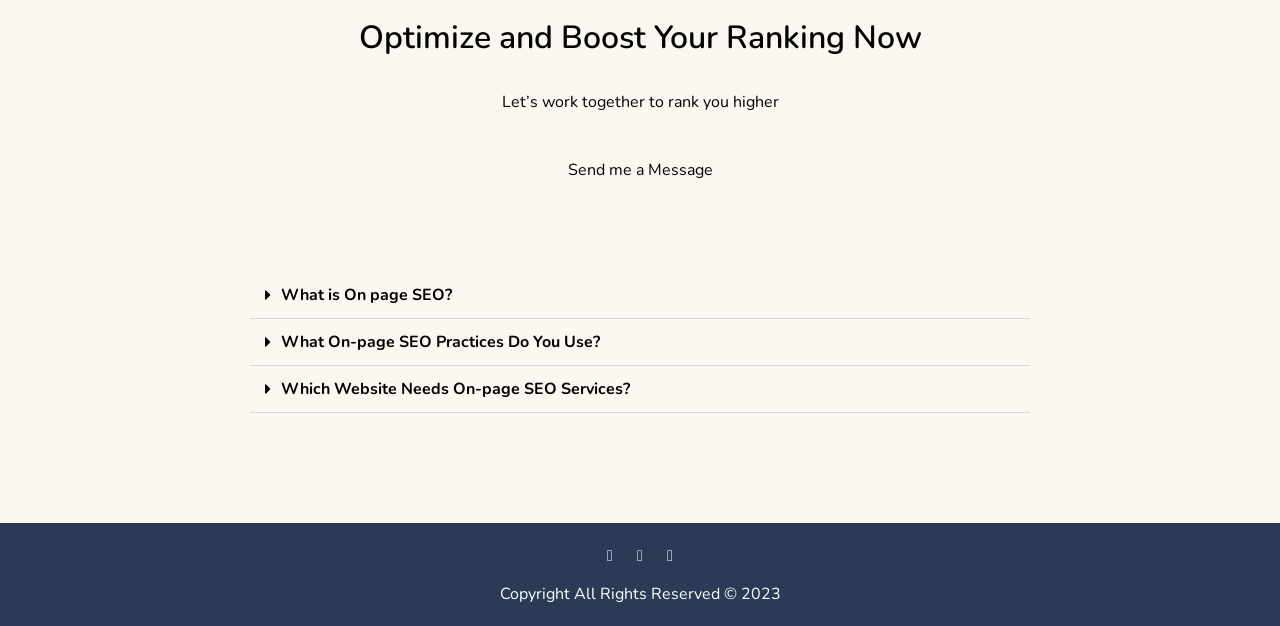What is the main topic of this webpage?
Can you give a detailed and elaborate answer to the question?

The main topic of this webpage is On-page SEO, which can be inferred from the multiple buttons and text elements related to On-page SEO, such as 'What is On-page SEO?', 'What On-page SEO Practices Do You Use?', and 'Which Website Needs On-page SEO Services?'.